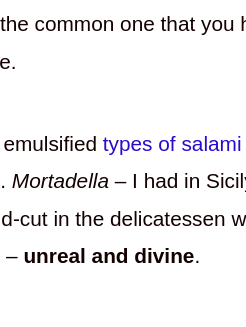What types of salami are being prepared?
Answer the question with a detailed and thorough explanation.

The caption specifically mentions that two types of salami are being illustrated in the image, namely Hungarian salami and a spicy variant featuring venison.